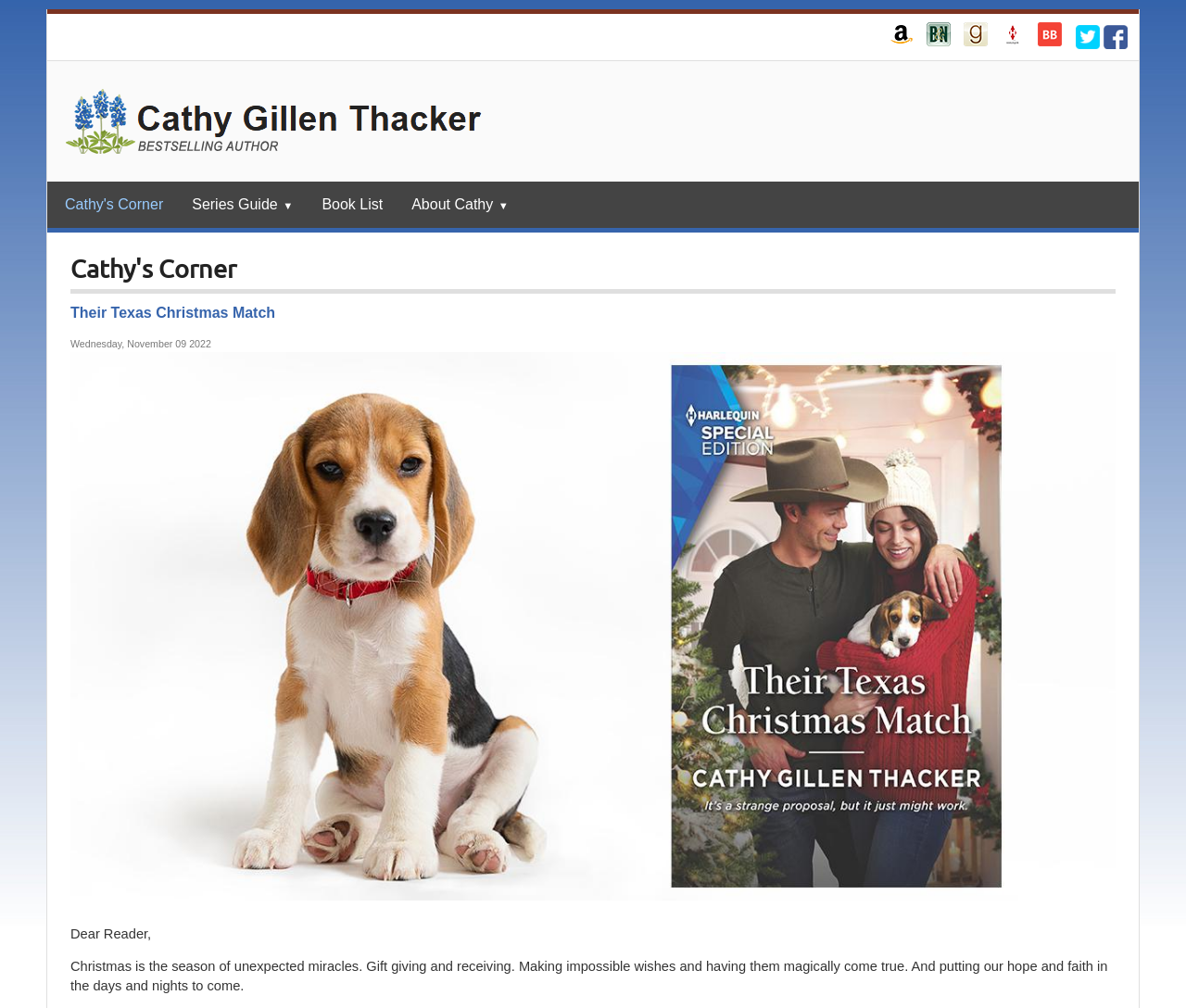Find the bounding box coordinates of the element you need to click on to perform this action: 'Click on the Home link'. The coordinates should be represented by four float values between 0 and 1, in the format [left, top, right, bottom].

[0.055, 0.088, 0.945, 0.152]